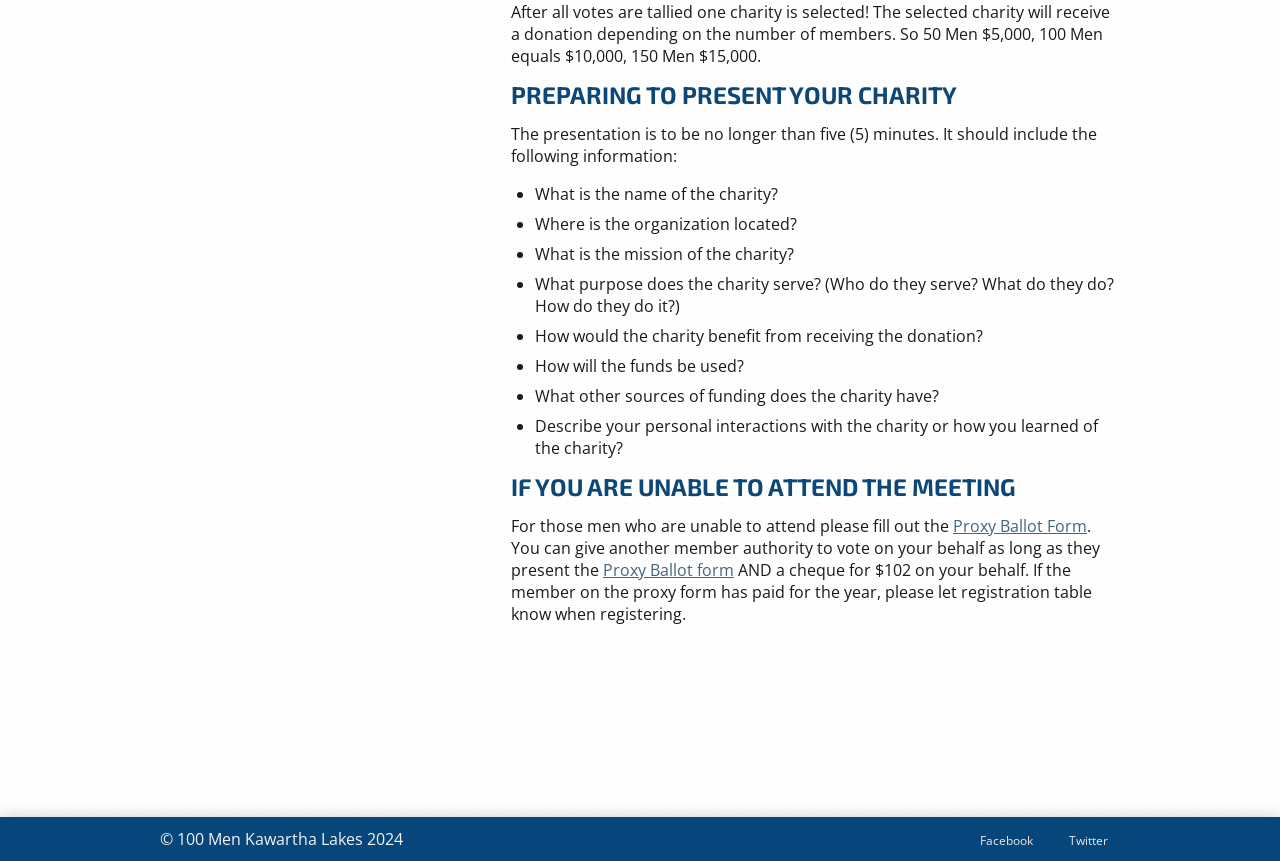Based on the element description: "Proxy Ballot form", identify the UI element and provide its bounding box coordinates. Use four float numbers between 0 and 1, [left, top, right, bottom].

[0.471, 0.649, 0.573, 0.675]